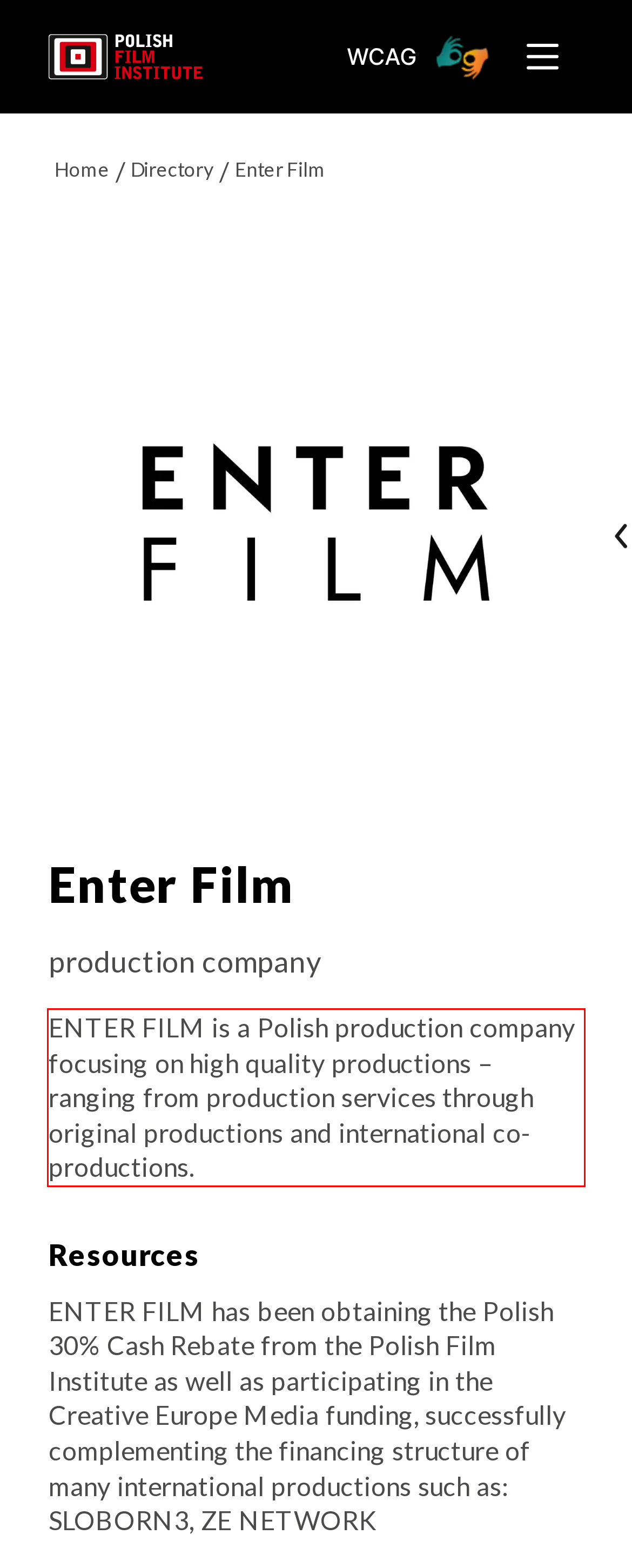Given a screenshot of a webpage, locate the red bounding box and extract the text it encloses.

ENTER FILM is a Polish production company focusing on high quality productions – ranging from production services through original productions and international co-productions.